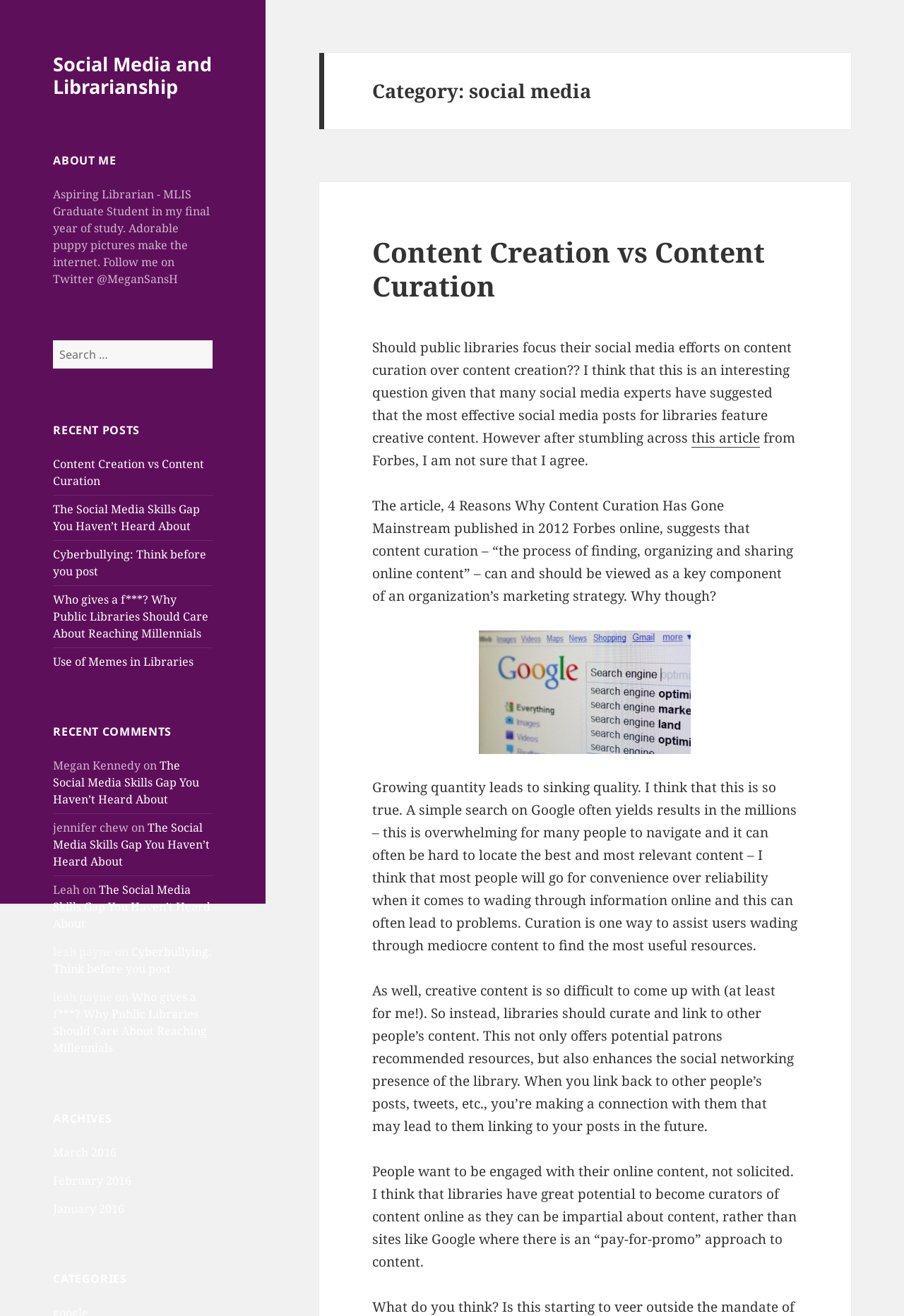Determine the bounding box coordinates of the region to click in order to accomplish the following instruction: "Check archives". Provide the coordinates as four float numbers between 0 and 1, specifically [left, top, right, bottom].

[0.059, 0.869, 0.235, 0.925]